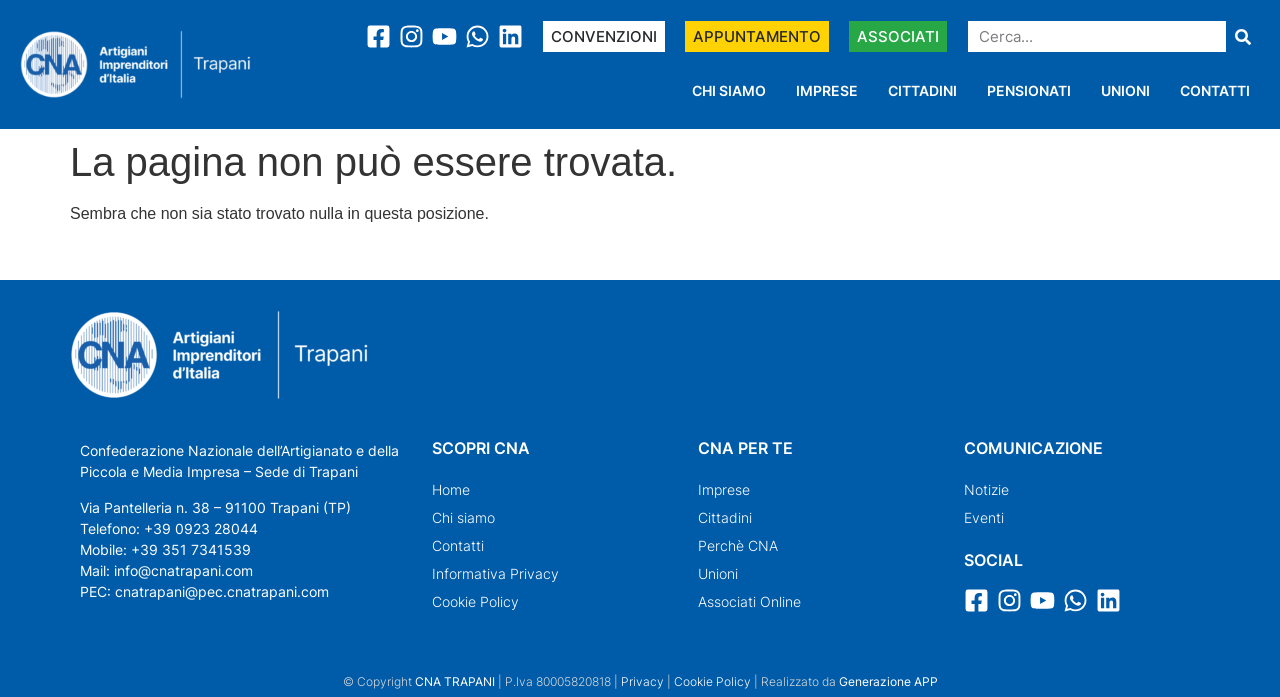Given the description: "CONVENZIONI", determine the bounding box coordinates of the UI element. The coordinates should be formatted as four float numbers between 0 and 1, [left, top, right, bottom].

[0.424, 0.03, 0.52, 0.075]